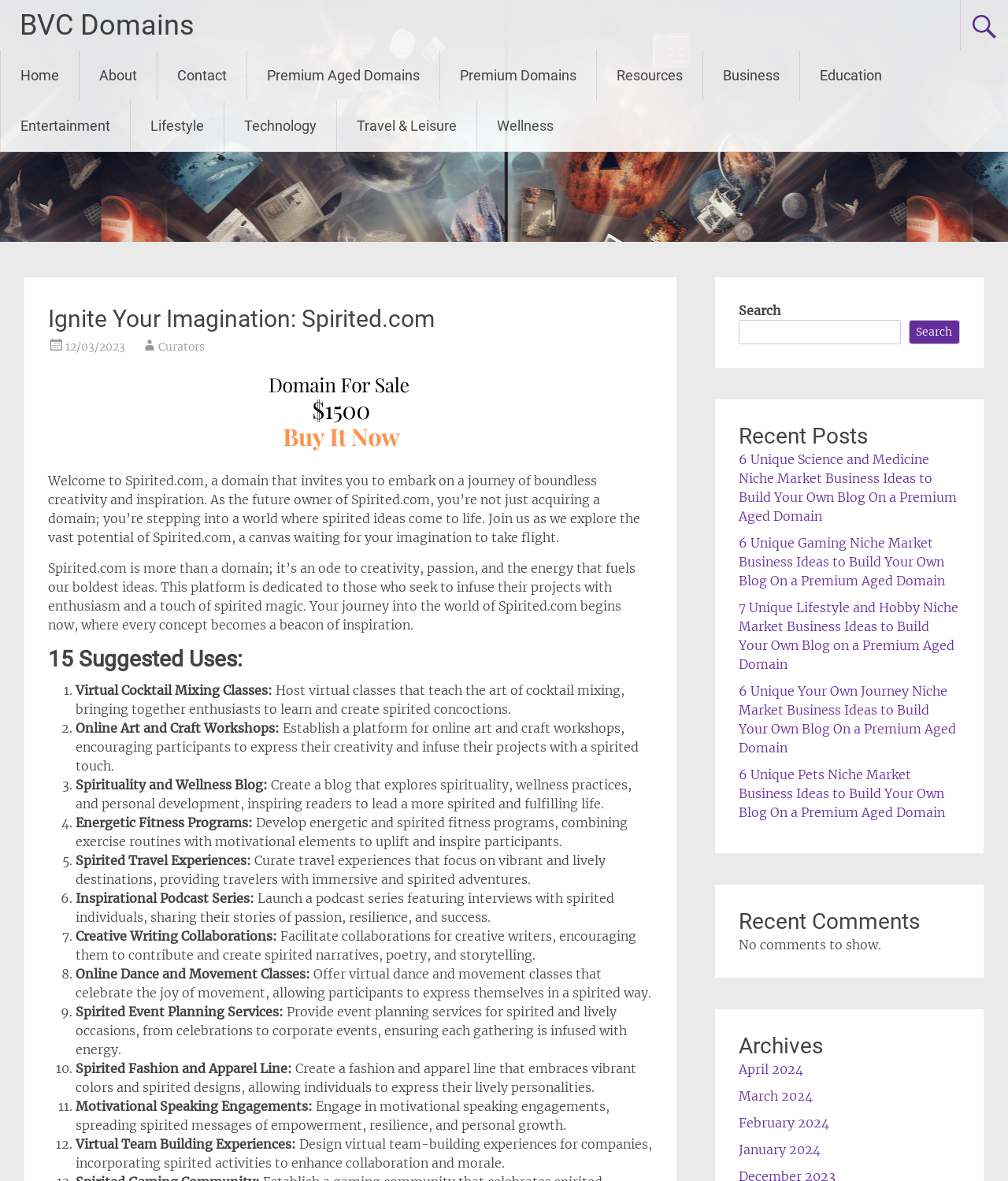Specify the bounding box coordinates of the area that needs to be clicked to achieve the following instruction: "Explore the 'Premium Aged Domains'".

[0.245, 0.043, 0.436, 0.085]